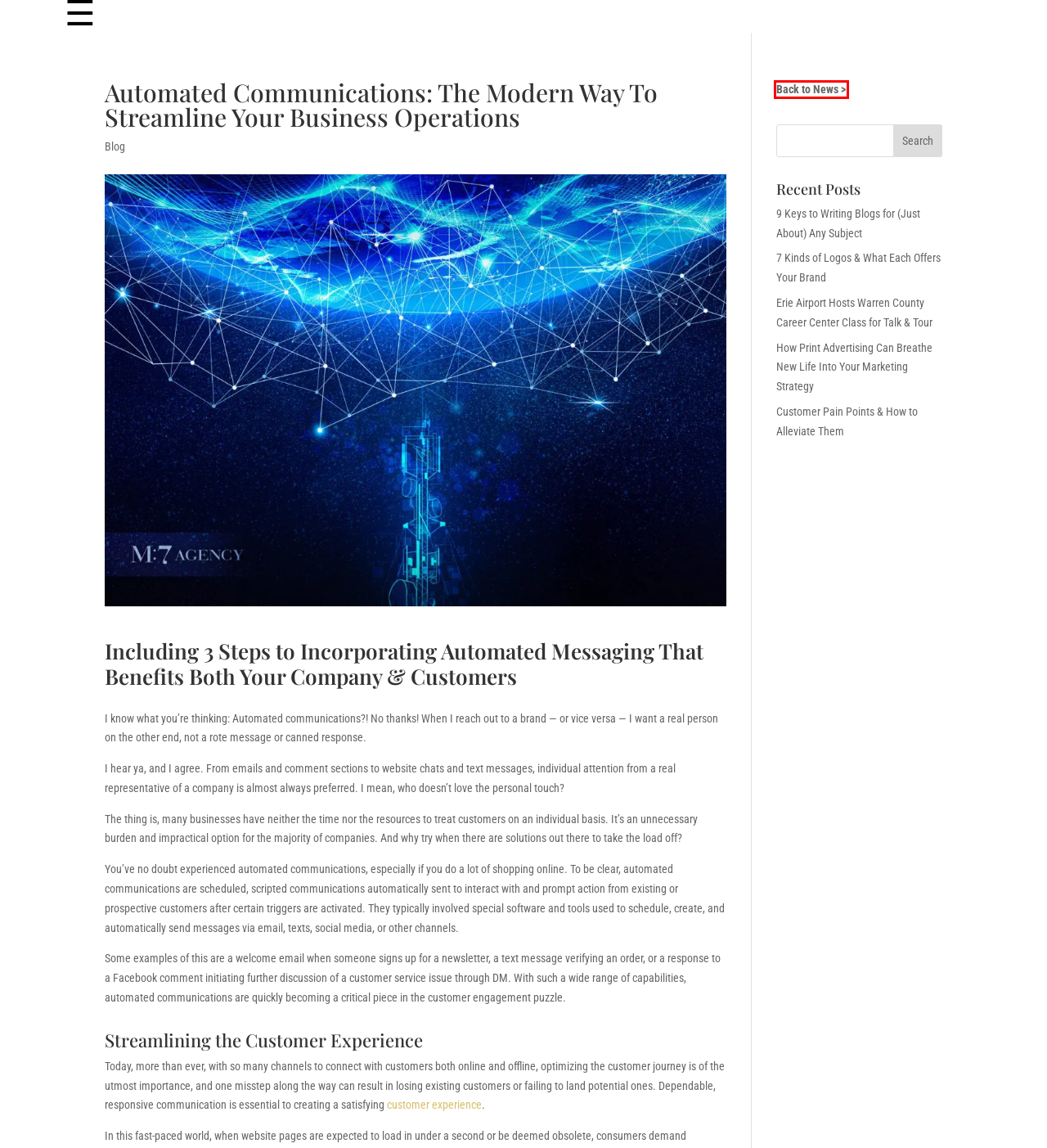Examine the screenshot of the webpage, which has a red bounding box around a UI element. Select the webpage description that best fits the new webpage after the element inside the red bounding box is clicked. Here are the choices:
A. 7 Kinds of Logos & What Each Offers Your Brand - M:7 Agency
B. Erie Airport Hosts Warren County Career Center Class for Talk & Tour
C. About M:7 - M:7 Agency
D. 9 Keys to Writing Blogs for (Just About) Any Subject - M:7 Agency
E. How Print Advertising Can Breathe New Life Into Your Marketing Strategy - M:7 Agency
F. News - M:7 Agency
G. Omni-Channel Strategy: A Roadmap to Creating the Optimal Customer Experience
H. Customer Pain Points & How to Alleviate Them - M:7 Agency

F